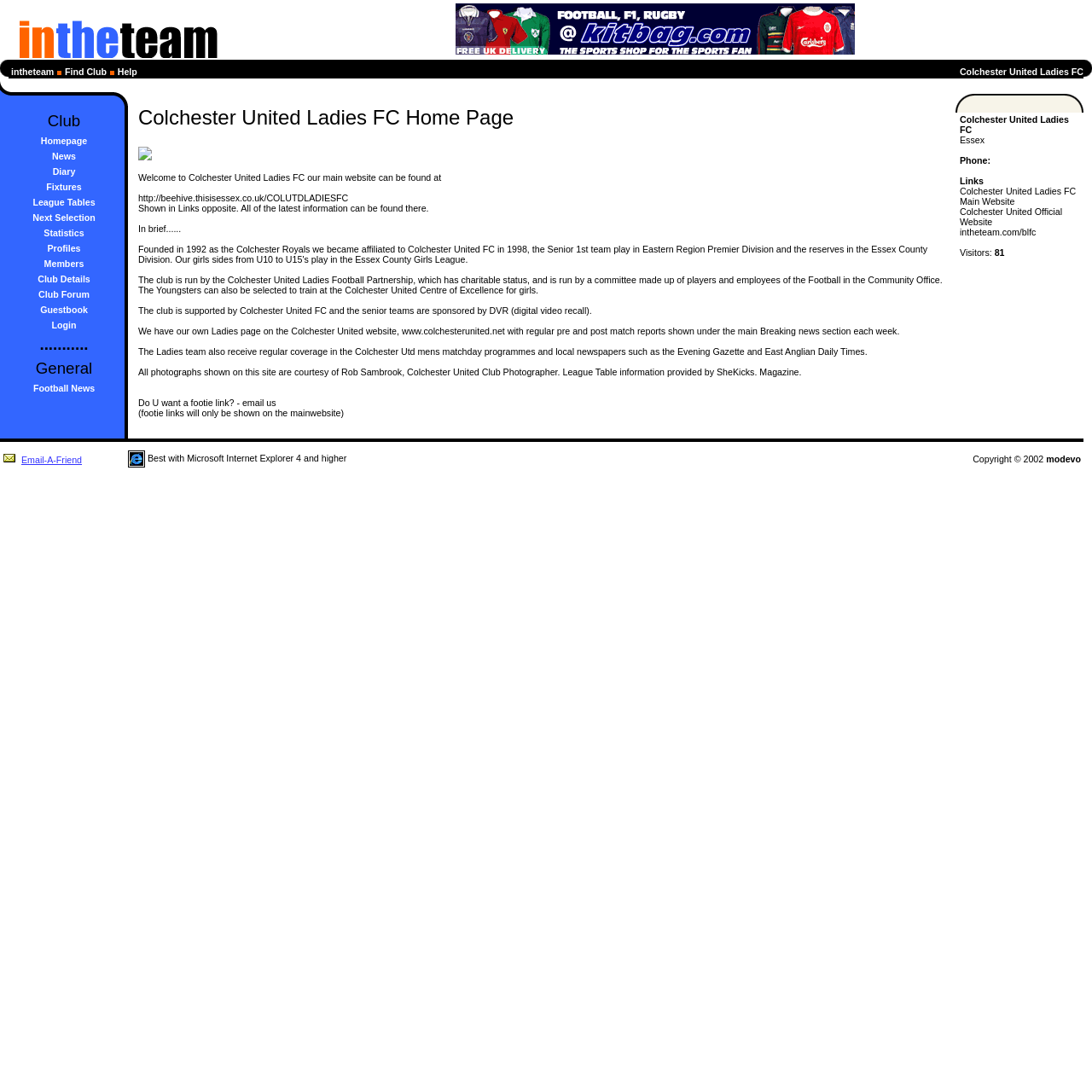Please identify the bounding box coordinates of the element that needs to be clicked to execute the following command: "Click on the 'intheteam' link". Provide the bounding box using four float numbers between 0 and 1, formatted as [left, top, right, bottom].

[0.01, 0.061, 0.049, 0.07]